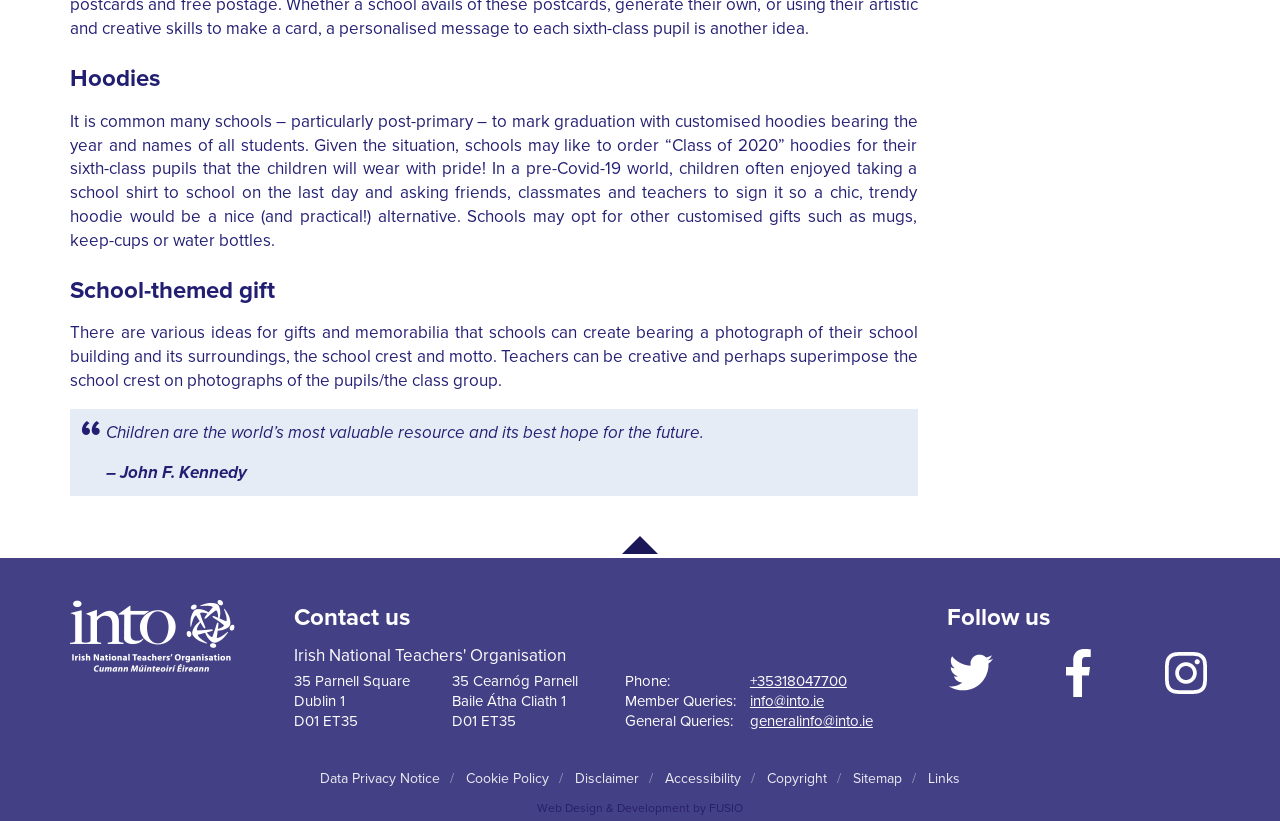What is the main topic of the webpage?
Give a detailed response to the question by analyzing the screenshot.

The webpage appears to be discussing ideas for school-themed gifts, particularly customized hoodies and other memorabilia, as indicated by the headings 'Hoodies' and 'School-themed gift'.